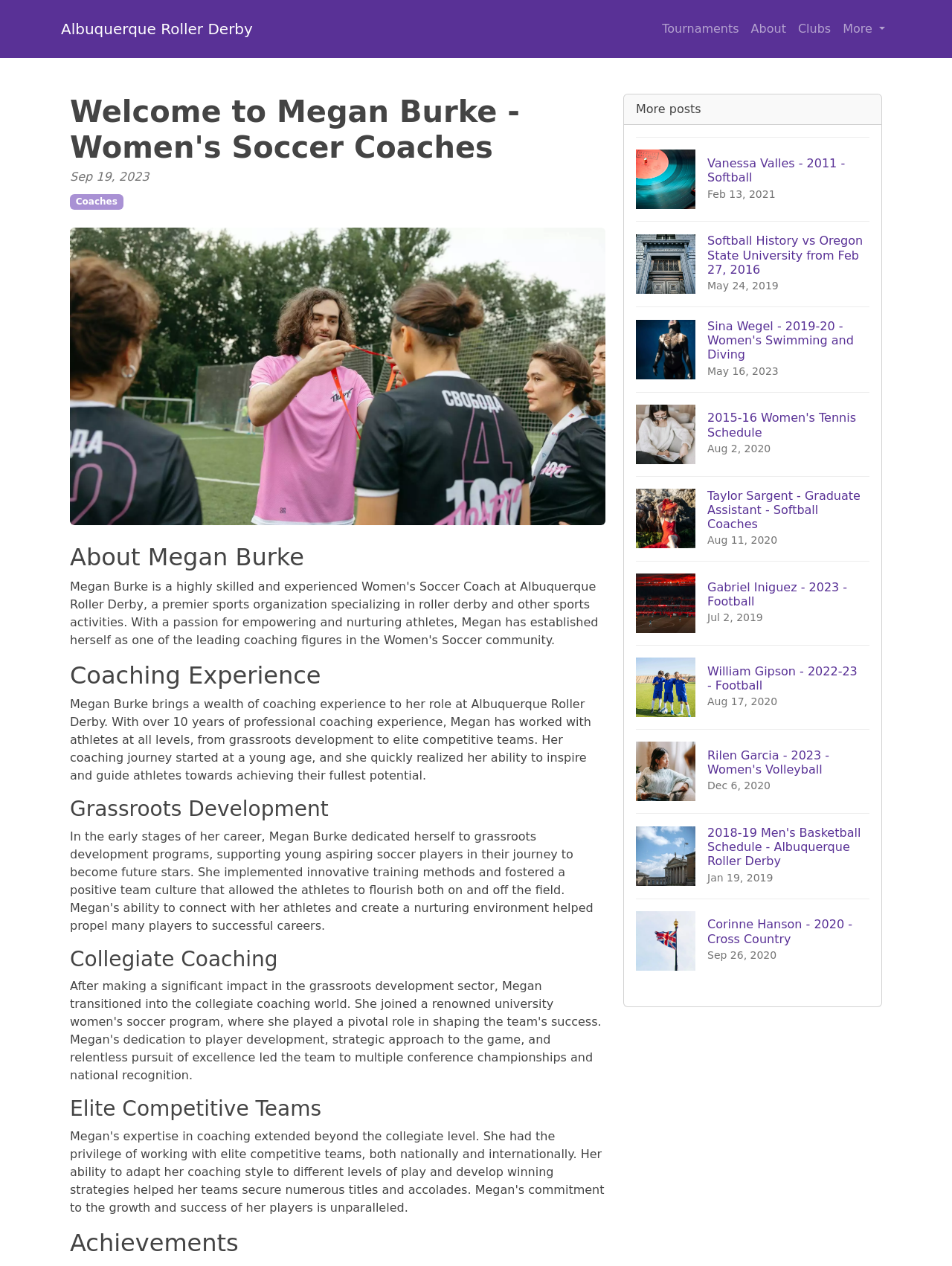Find the bounding box coordinates for the UI element that matches this description: "Albuquerque Roller Derby".

[0.064, 0.011, 0.266, 0.035]